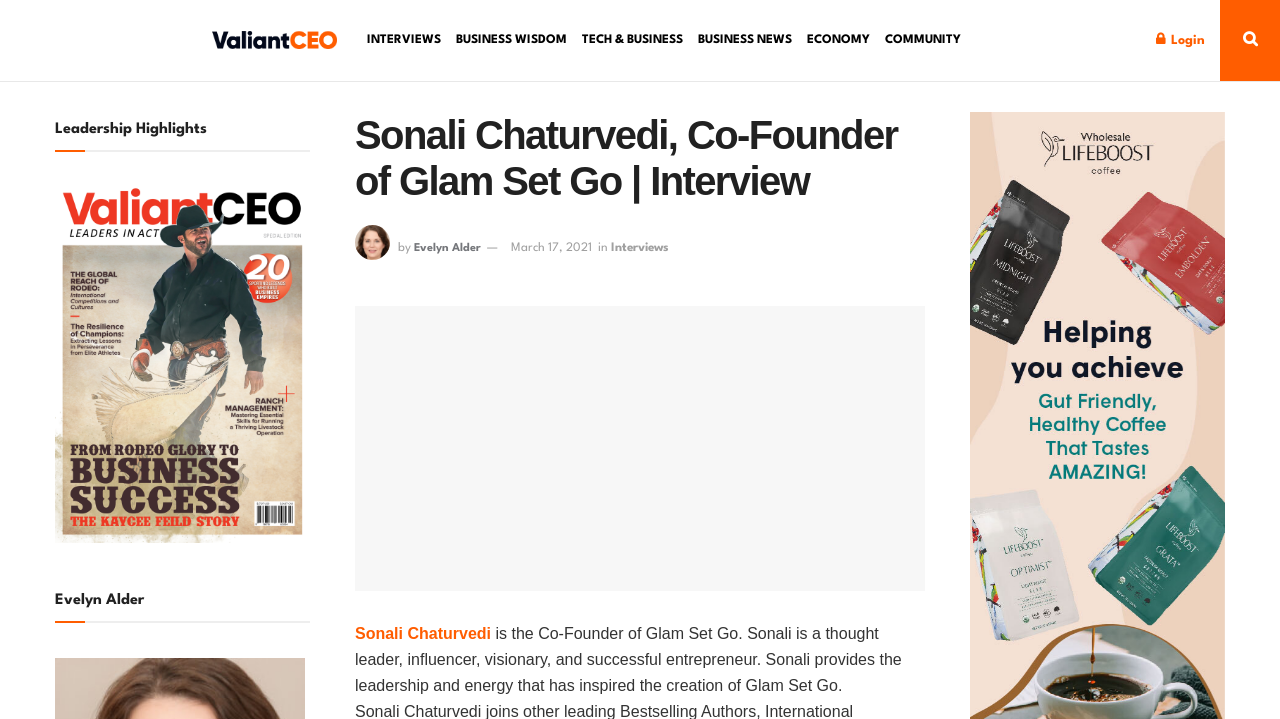Locate the bounding box coordinates of the clickable area to execute the instruction: "Read Sonali Chaturvedi's interview". Provide the coordinates as four float numbers between 0 and 1, represented as [left, top, right, bottom].

[0.277, 0.426, 0.723, 0.822]